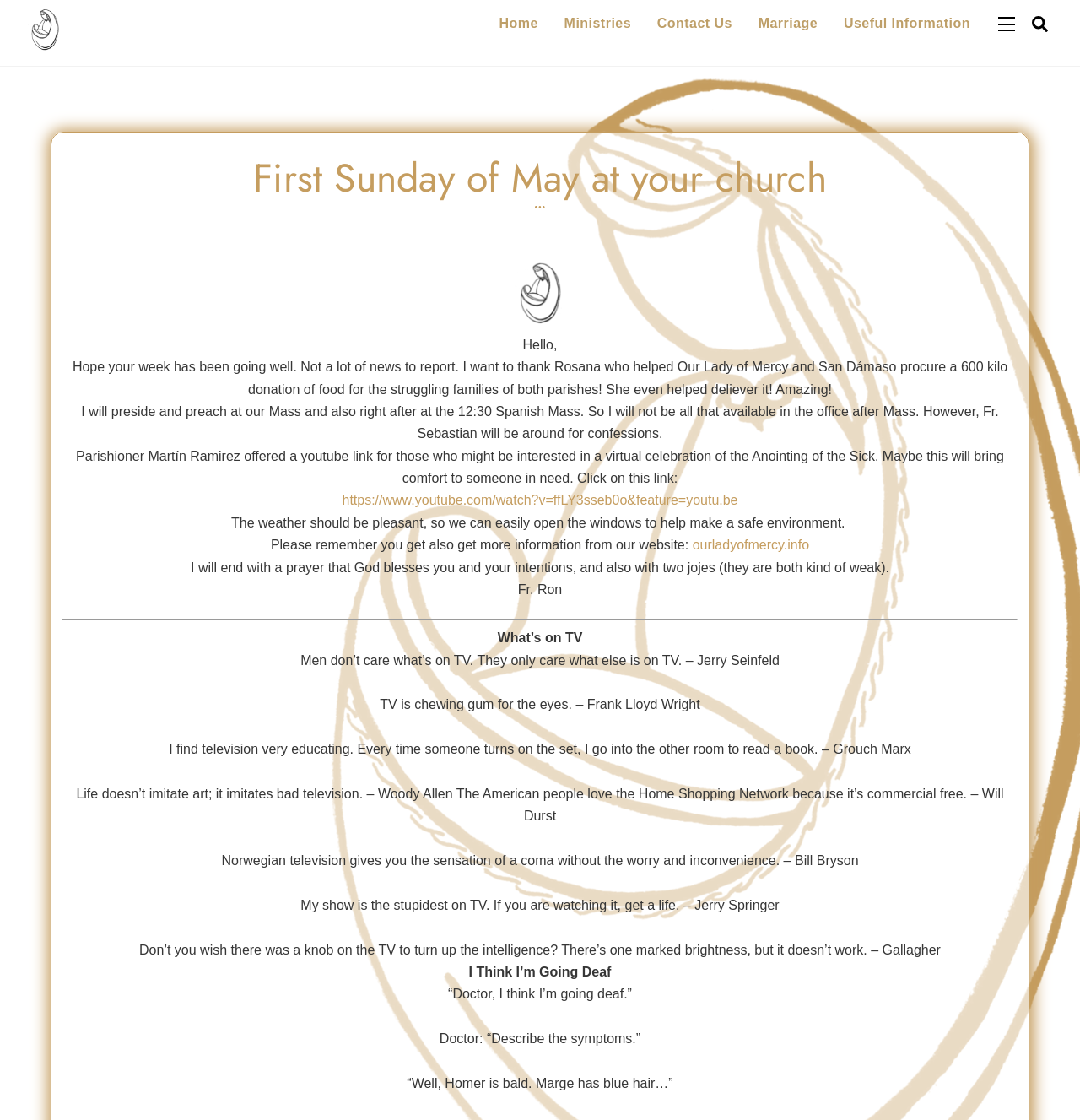Give a succinct answer to this question in a single word or phrase: 
What is the author's role in the church?

Priest